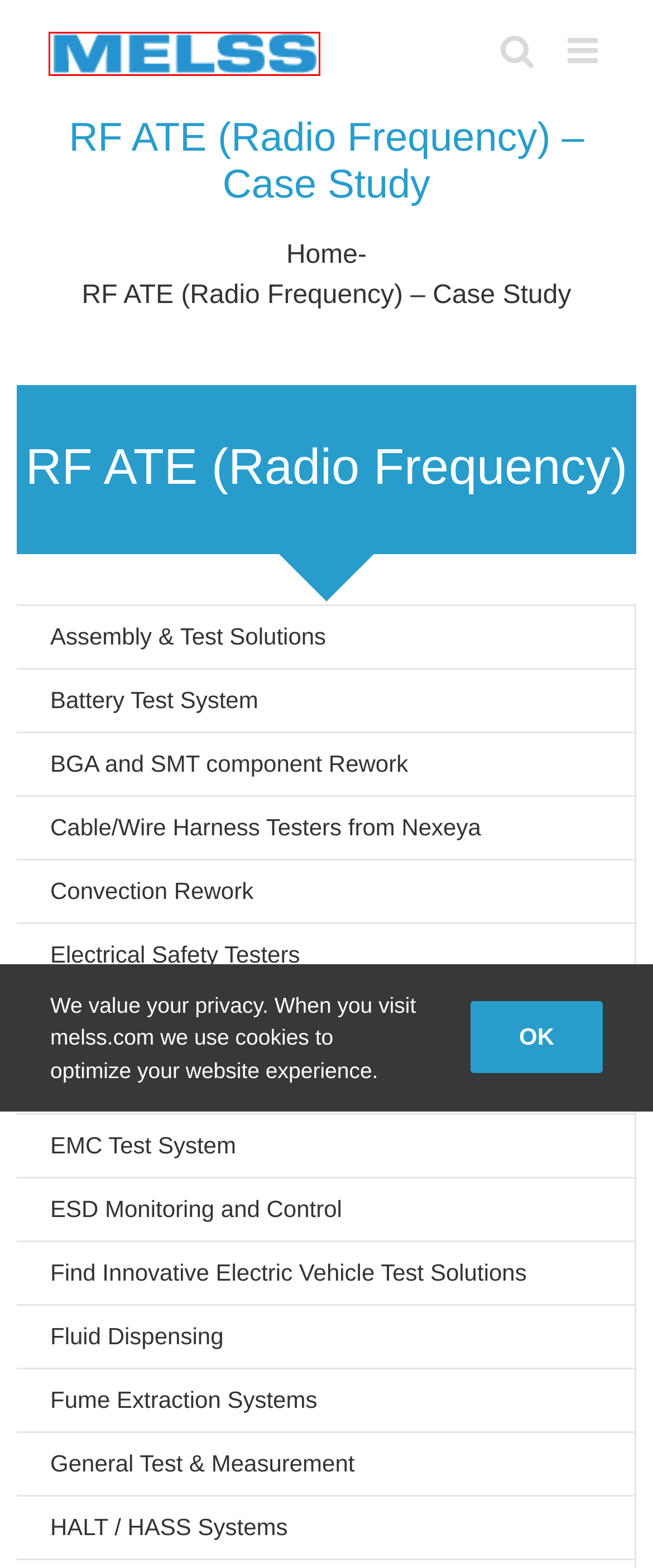You are provided with a screenshot of a webpage that has a red bounding box highlighting a UI element. Choose the most accurate webpage description that matches the new webpage after clicking the highlighted element. Here are your choices:
A. MELSS | Pioneering Assembly & Test Solutions
B. Fluid Dispensing - MELSS
C. Fume Extraction Systems: Elevate Workplace Safety - MELSS
D. Electronic Components: Empowering Manufacturing Excellence with Cutting-Edge Modules
E. Find Innovative Electric Vehicle Test Solutions at MELSS
F. Electrical Safety Testers - MELSS
G. Revolutionary EMC Test System: Unleashing Precision and Efficiency - MELSS
H. Electronics Assembly&Test, Industry 4.0 and Industrial Automation Solution Provider in India - MELSS

H